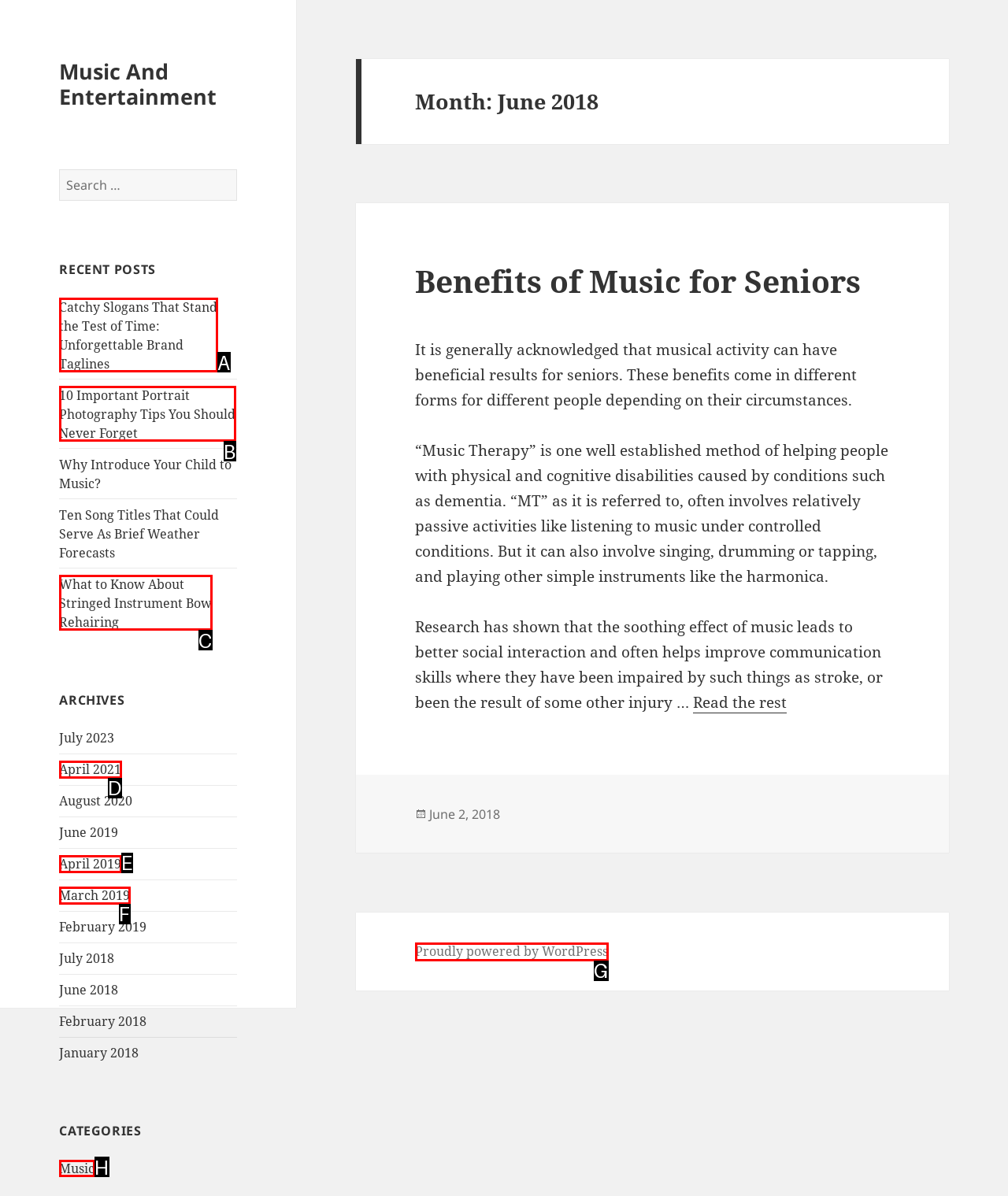Given the task: Explore the 'Music' category, point out the letter of the appropriate UI element from the marked options in the screenshot.

H